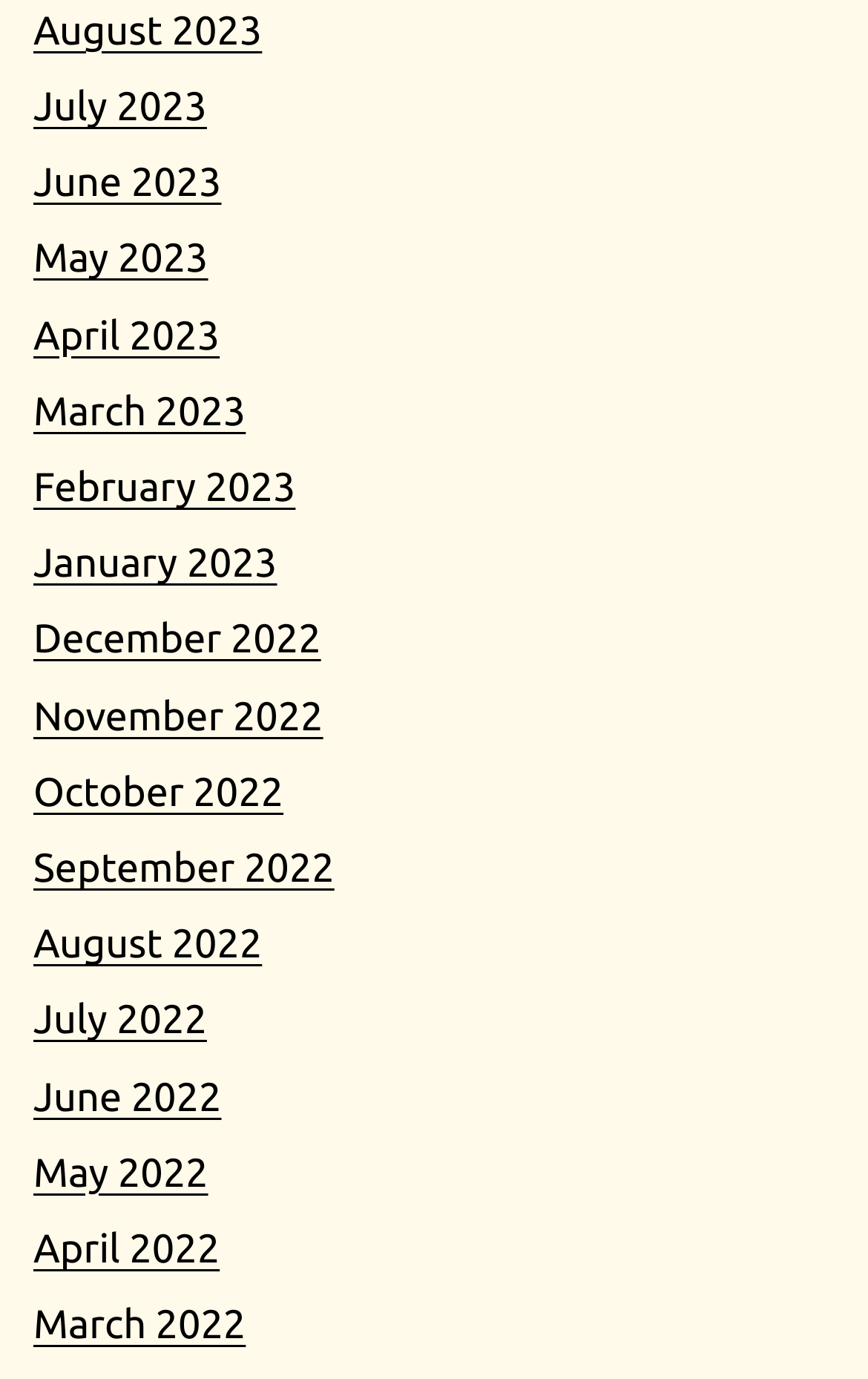What is the earliest month listed?
Using the visual information, respond with a single word or phrase.

March 2022